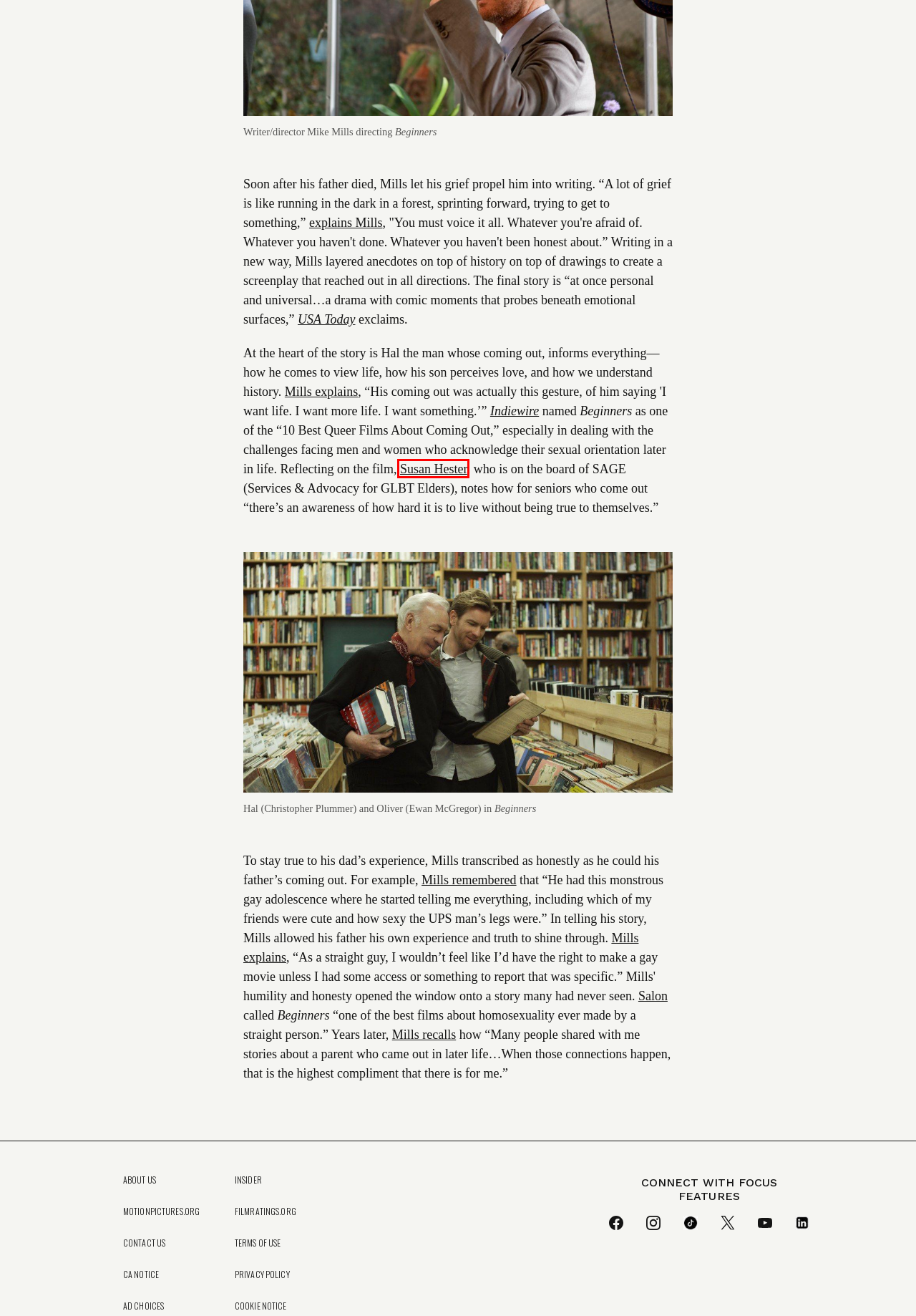Look at the screenshot of the webpage and find the element within the red bounding box. Choose the webpage description that best fits the new webpage that will appear after clicking the element. Here are the candidates:
A. Mike Mills: My Gay Dad
B. Pick of the week: Life lessons from a 75-year-old gay dad | Salon.com
C. 'Beginners' is endlessly original - USATODAY.com
D. Ageism remains rampant in LGBT community
E. California Notice | NBCUNIVERSAL MEDIA
F. Cookie Notice | NBCUNIVERSAL MEDIA
G. From Start to Finish, the Inspirational Journey of  Beginners
H. WELCOME TO FilmRatings.com

D